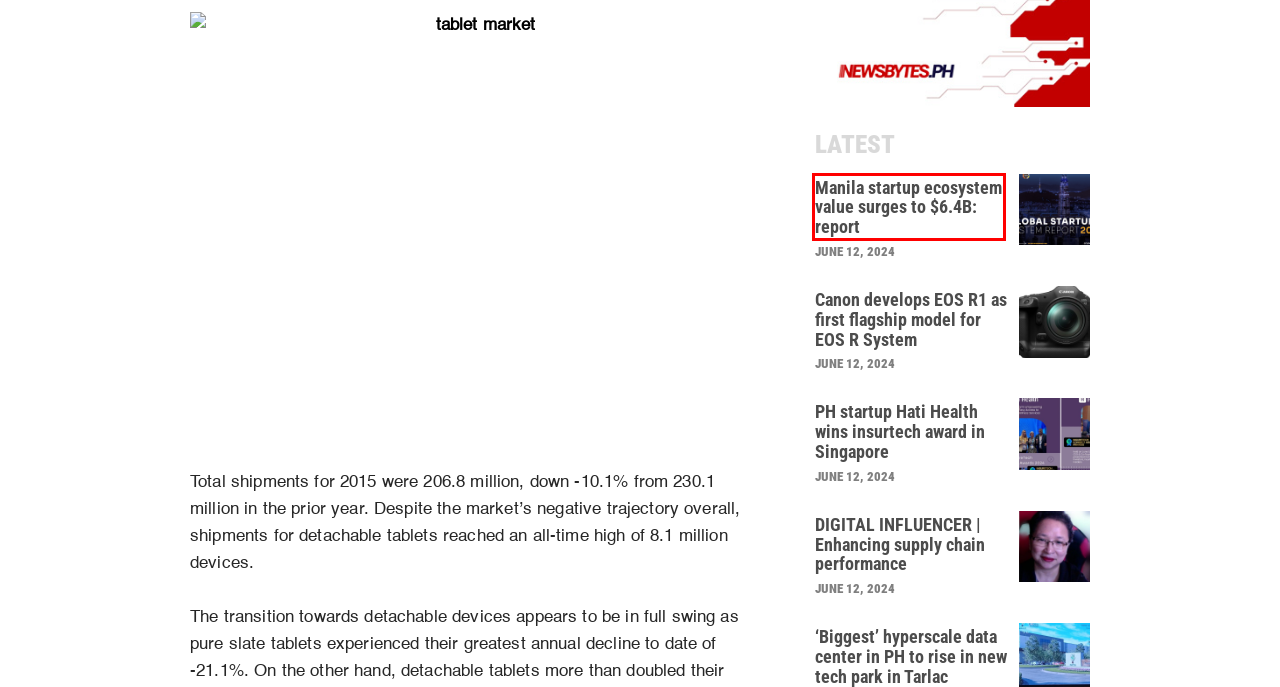You have a screenshot of a webpage with a red bounding box around a UI element. Determine which webpage description best matches the new webpage that results from clicking the element in the bounding box. Here are the candidates:
A. Subscribe - Newsbytes.PH
B. ‘Biggest’ hyperscale data center in PH to rise in new tech park in Tarlac
C. PH startup Hati Health wins insurtech award in Singapore
D. Product Reviews Archives - Newsbytes.PH
E. DIGITAL INFLUENCER | Enhancing supply chain performance
F. Canon develops EOS R1 as first flagship model for EOS R System
G. Manila startup ecosystem value surges to $6.4B: report
H. Research Reports Archives - Newsbytes.PH

G